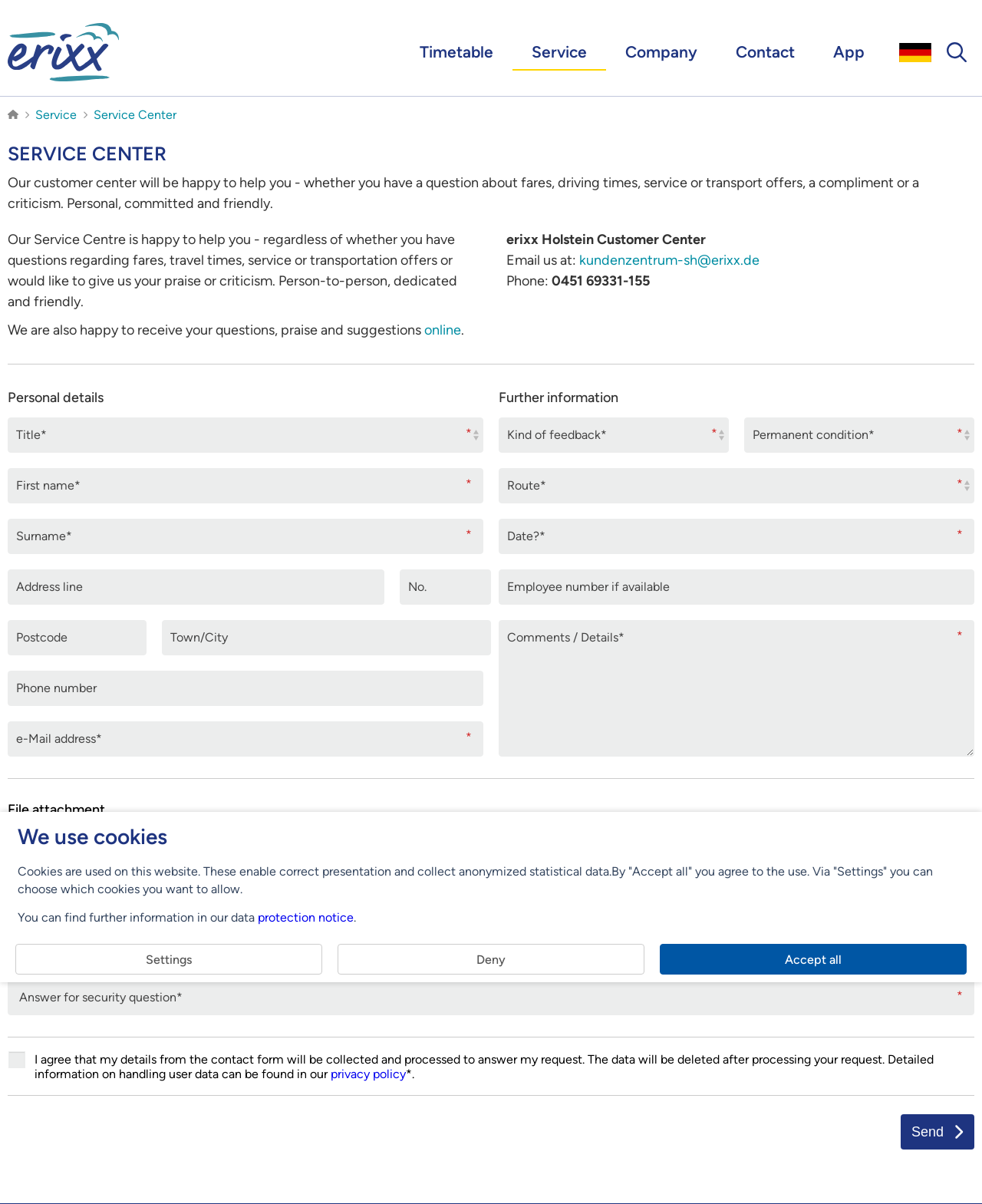Can you find the bounding box coordinates of the area I should click to execute the following instruction: "Fill in the 'Personal details' form"?

[0.008, 0.347, 0.492, 0.376]